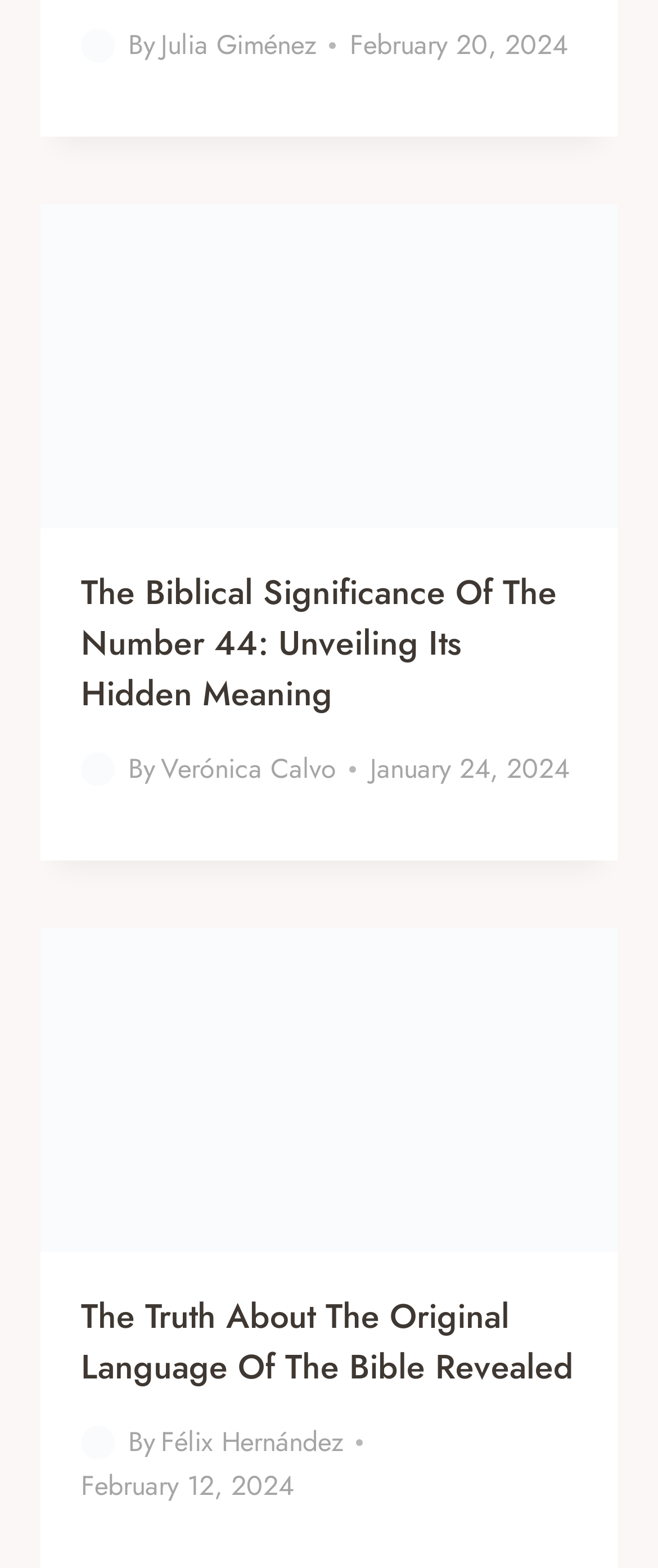Please give a succinct answer using a single word or phrase:
What is the title of the second article?

The Truth About the Original Language of the Bible Revealed